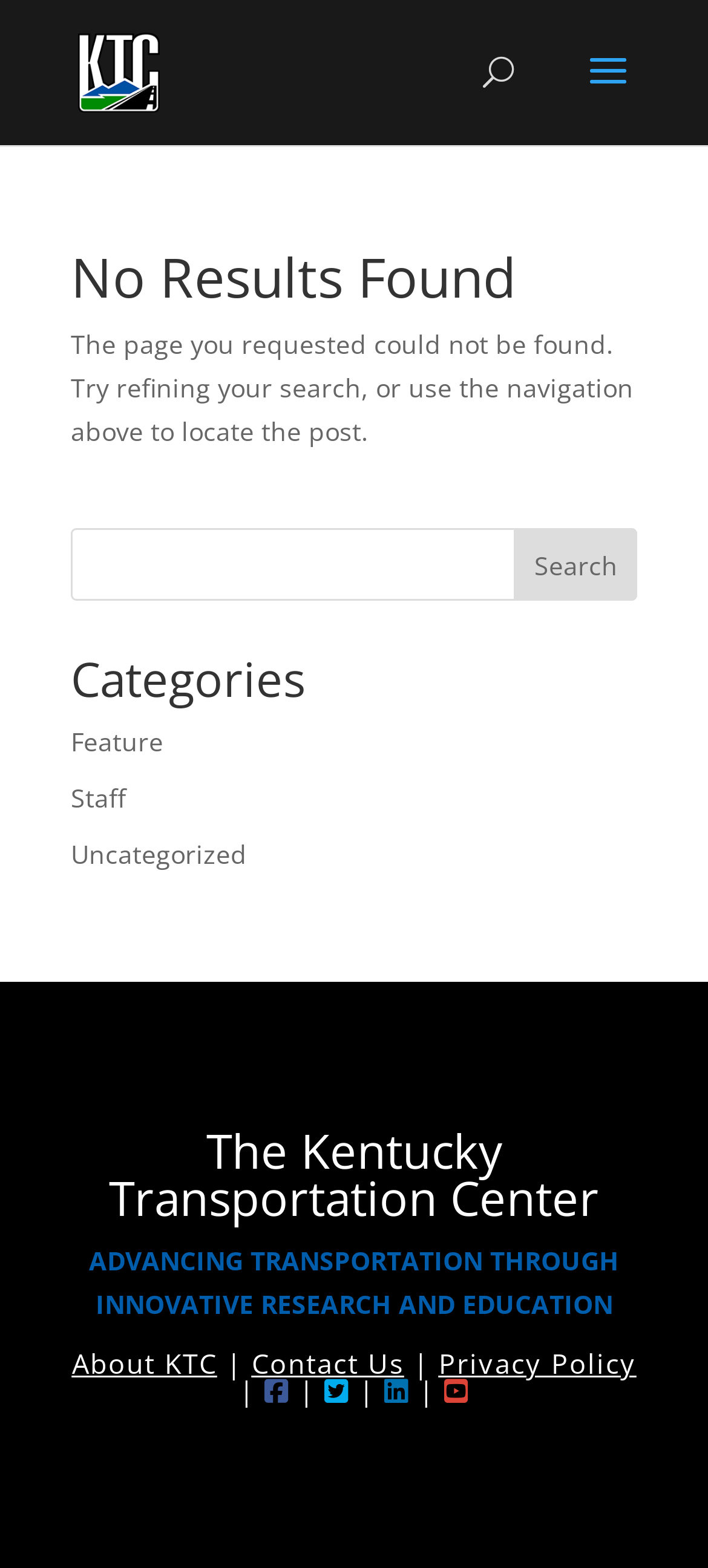Please identify the bounding box coordinates of the region to click in order to complete the task: "click on the KTC logo". The coordinates must be four float numbers between 0 and 1, specified as [left, top, right, bottom].

[0.11, 0.021, 0.226, 0.071]